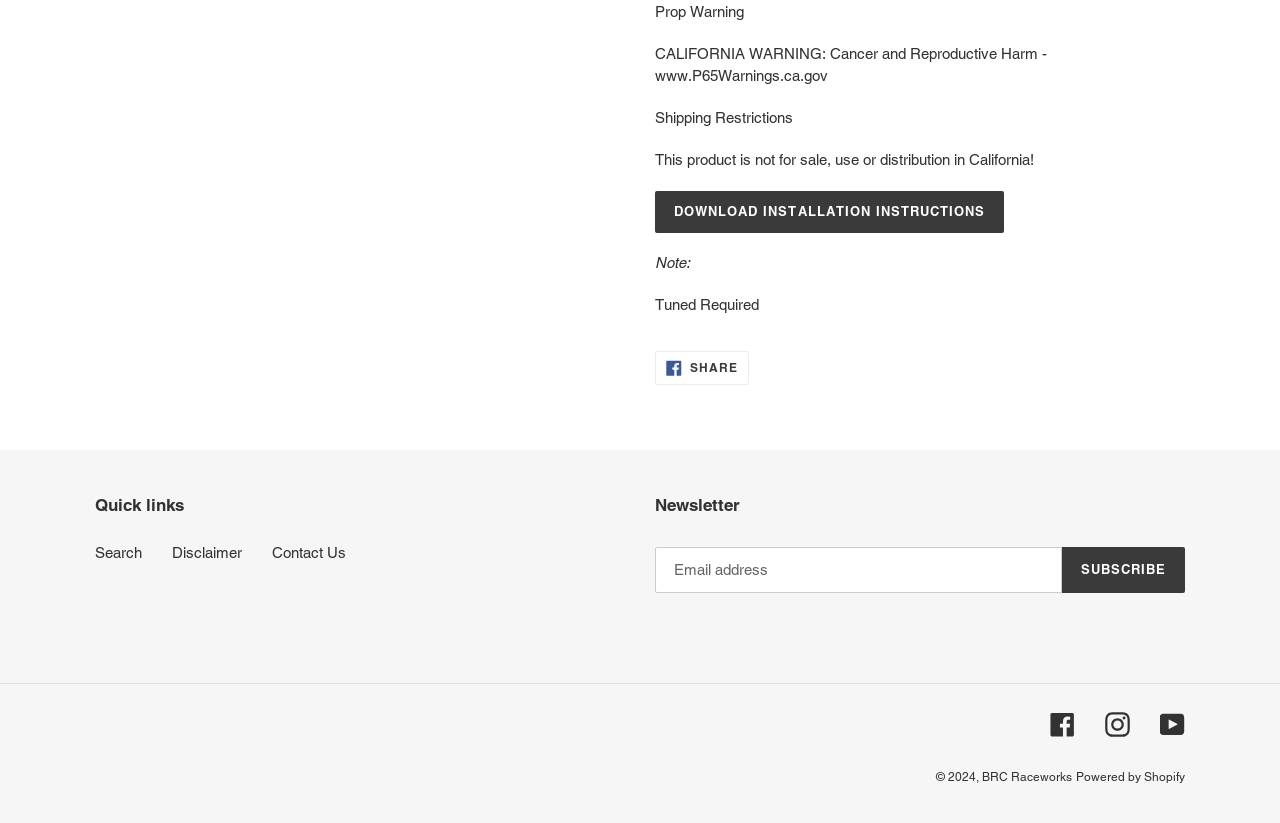Provide a short answer to the following question with just one word or phrase: How can I subscribe to the newsletter?

Enter email address and click SUBSCRIBE